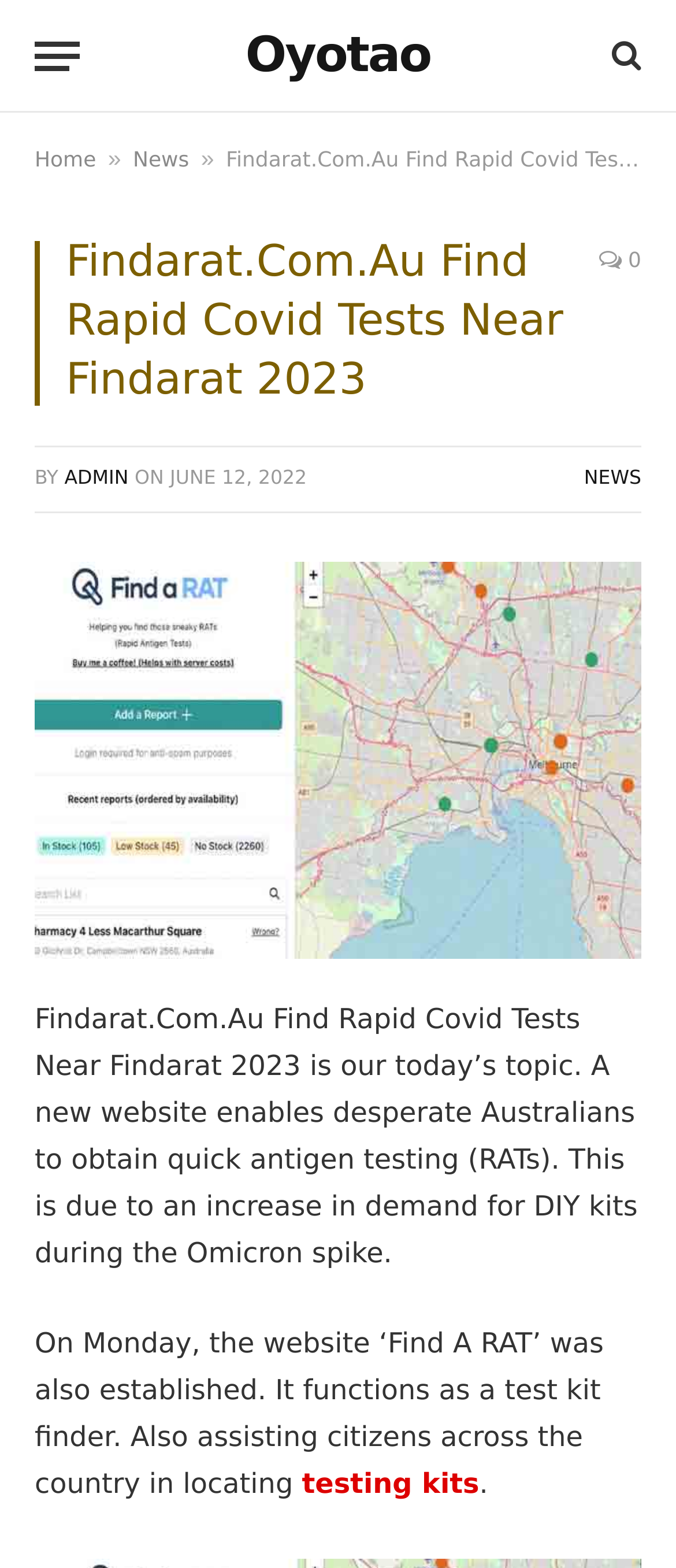What is the function of the 'Find A RAT' website?
Use the screenshot to answer the question with a single word or phrase.

Test kit finder